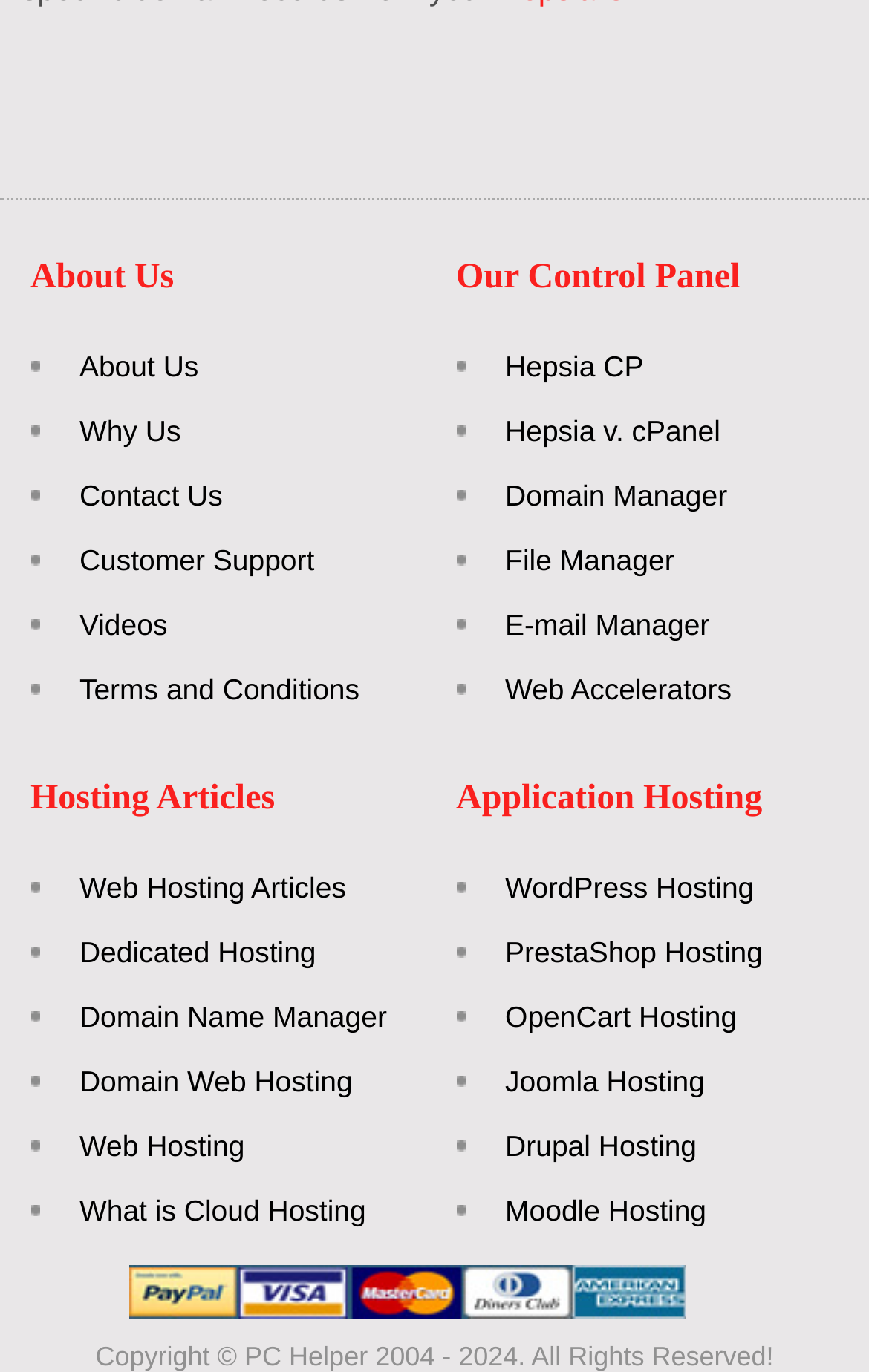Answer succinctly with a single word or phrase:
What is the first link under 'Hosting Articles'?

Web Hosting Articles